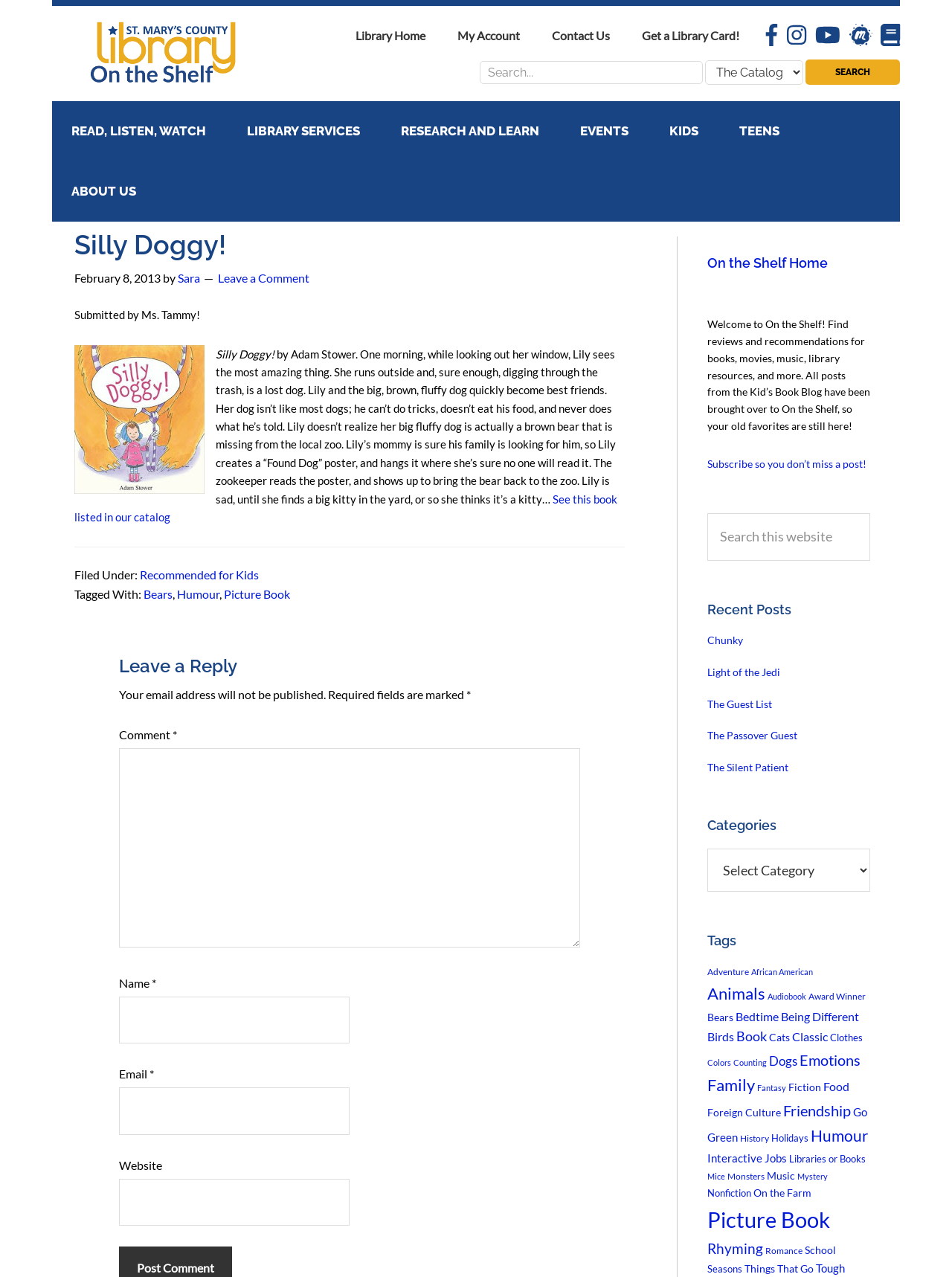Who is the author of the book?
Refer to the image and provide a thorough answer to the question.

The answer can be found in the text description of the book, where it is mentioned that the book 'Silly Doggy!' is written by Adam Stower.